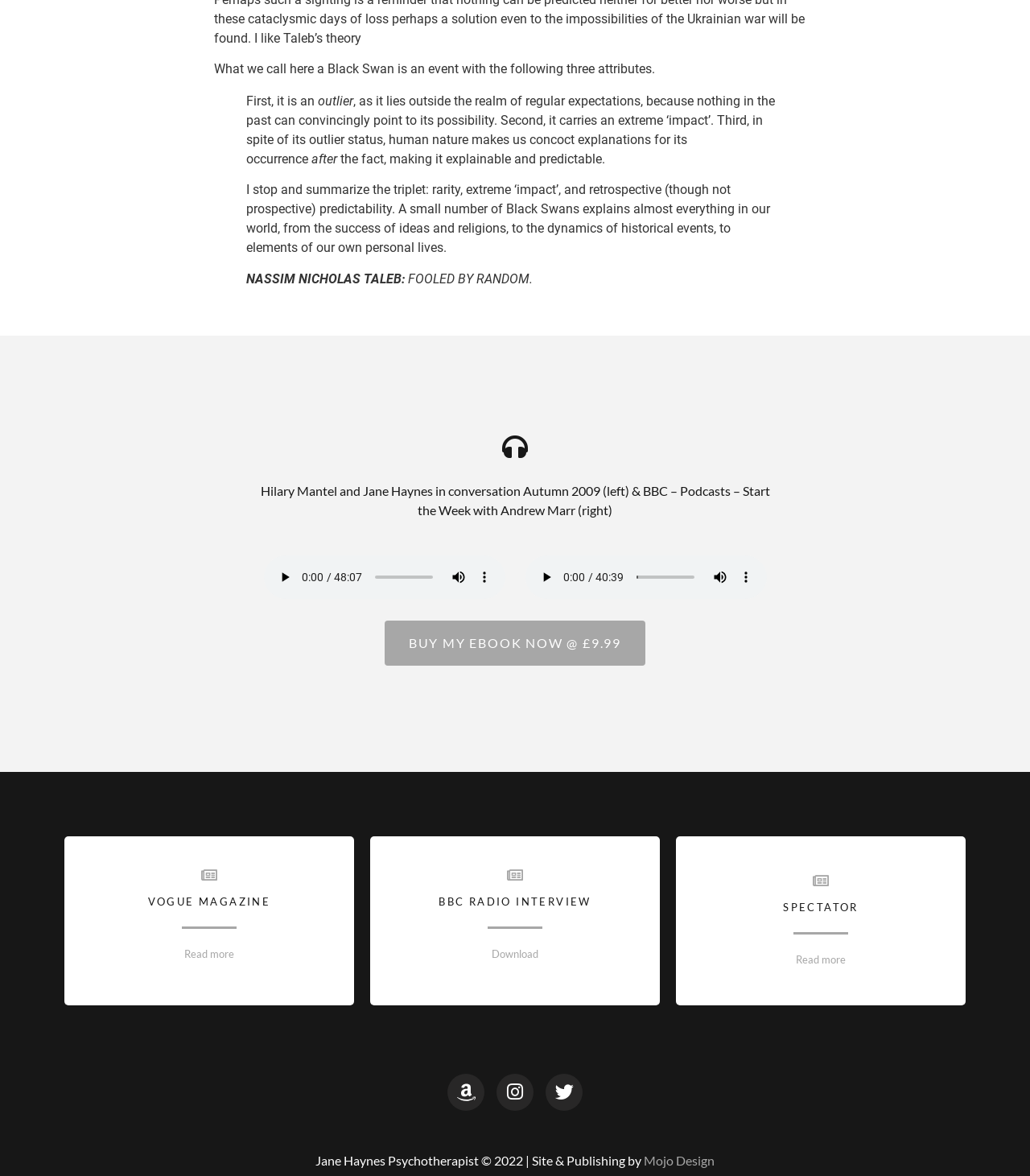How many audio players are on the page?
Give a comprehensive and detailed explanation for the question.

There are two audio players on the page, each with a play button, a slider, and other controls. The first audio player is located at [0.256, 0.472, 0.49, 0.509], and the second audio player is located at [0.51, 0.472, 0.744, 0.509].